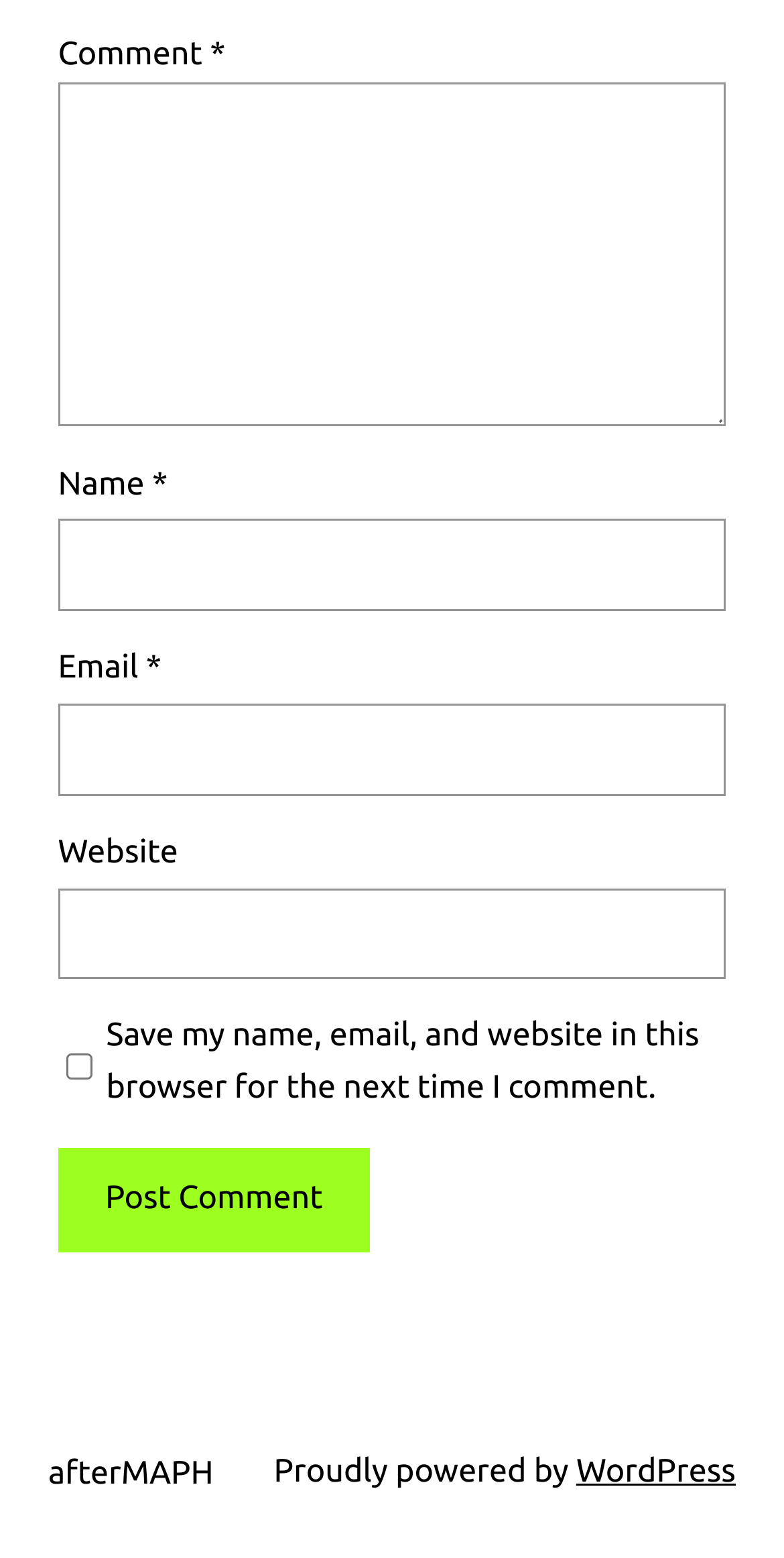Please respond to the question with a concise word or phrase:
What is the purpose of the textbox labeled 'Comment'?

To enter a comment